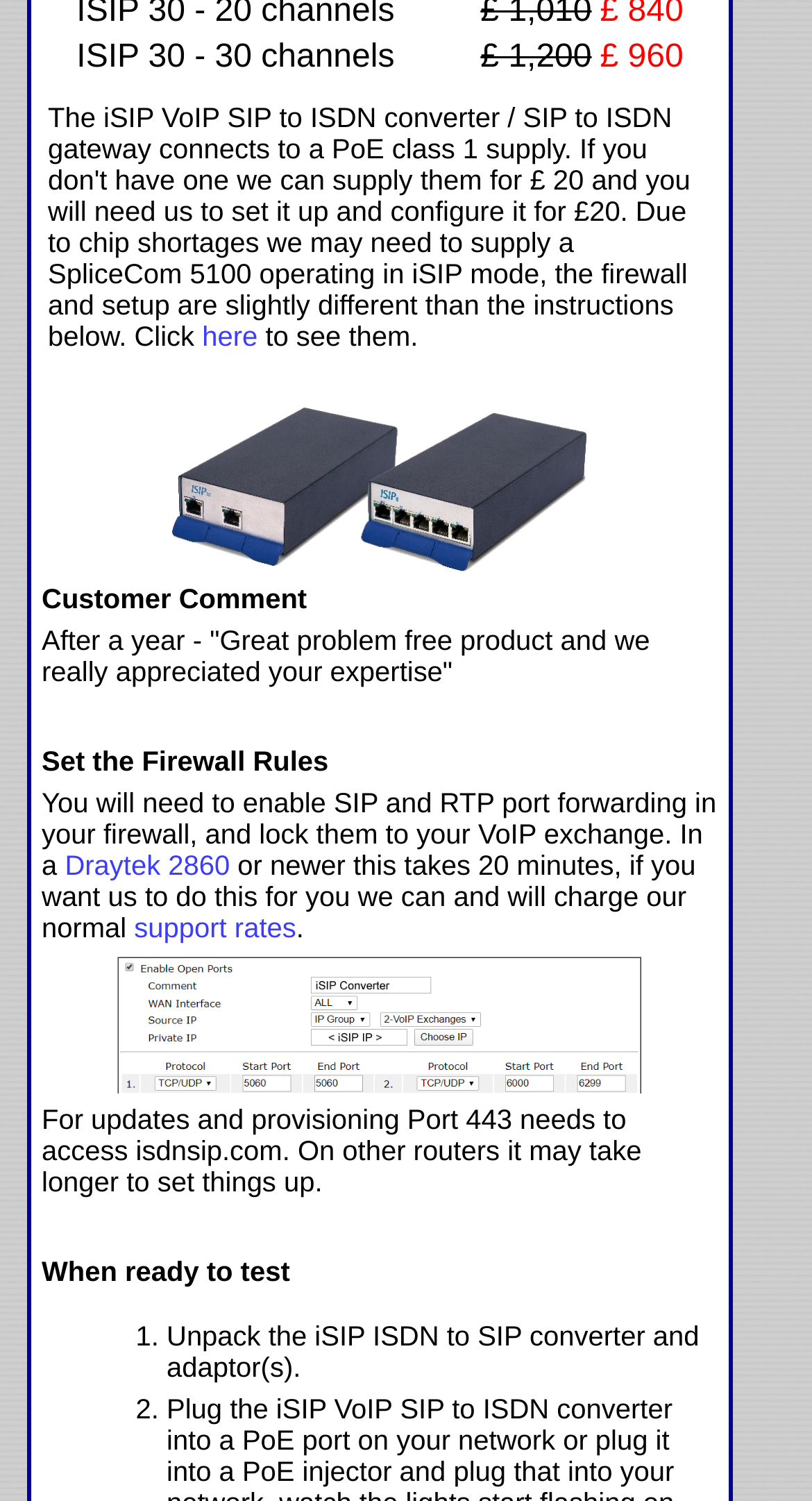Give a short answer using one word or phrase for the question:
What is the price of ISIP 30 - 30 channels?

£ 1,200